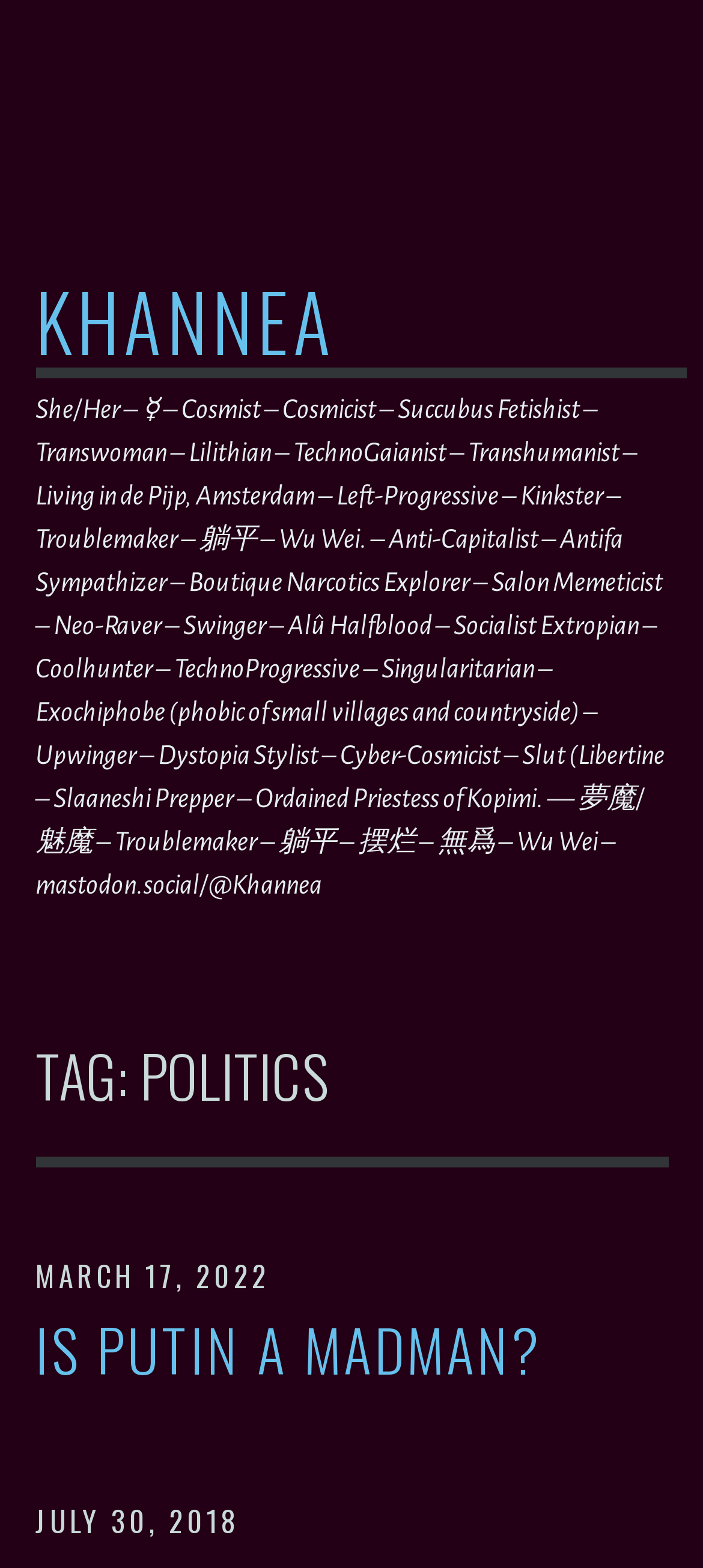What is the author's self-described identity?
Use the information from the image to give a detailed answer to the question.

The author's self-described identity is mentioned in the long description under the main heading, which includes terms such as 'Transwoman', 'Cosmist', 'Cosmicist', and many others.